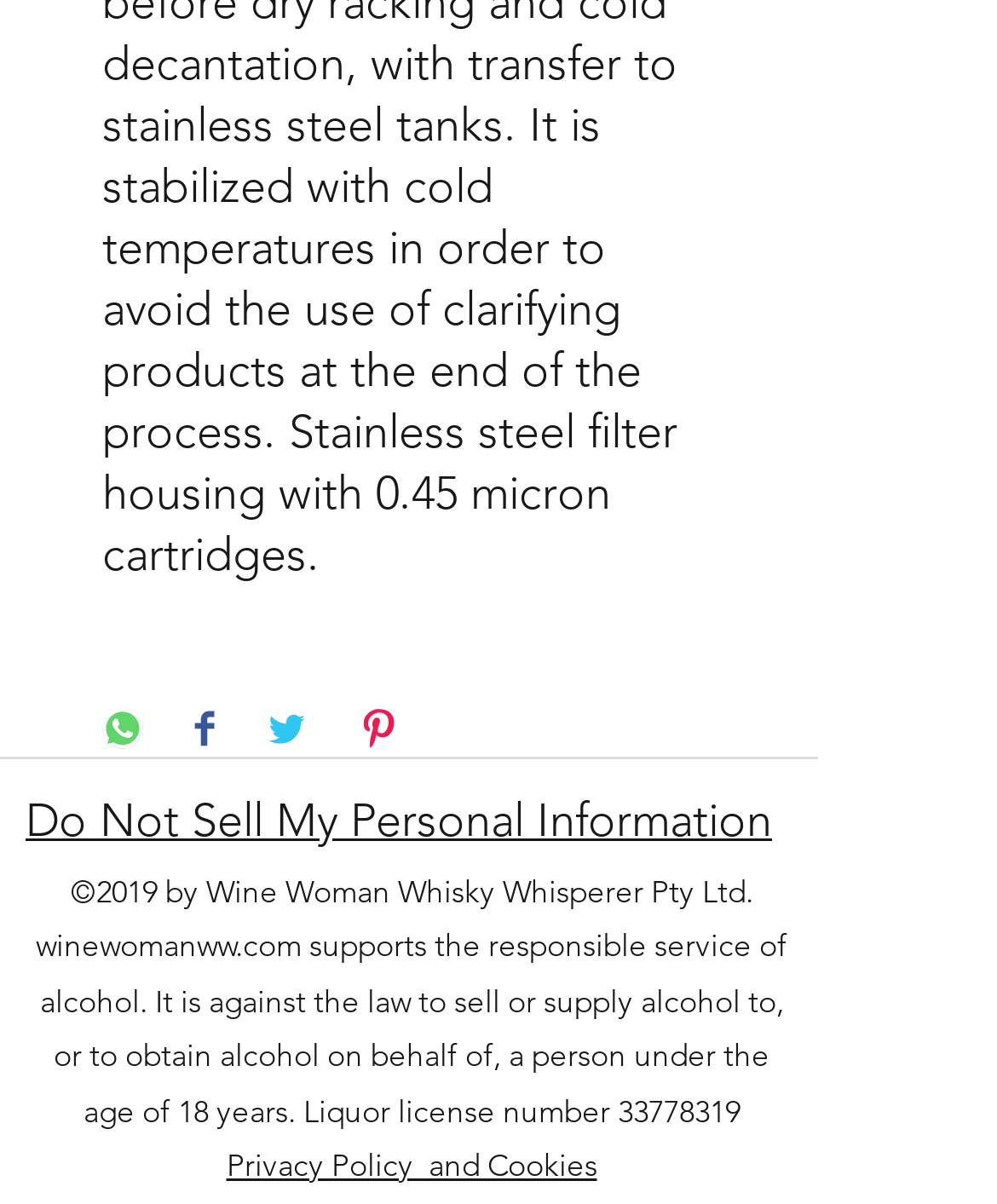Locate the bounding box coordinates of the UI element described by: "Privacy Policy and Cookies". Provide the coordinates as four float numbers between 0 and 1, formatted as [left, top, right, bottom].

[0.227, 0.952, 0.599, 0.984]